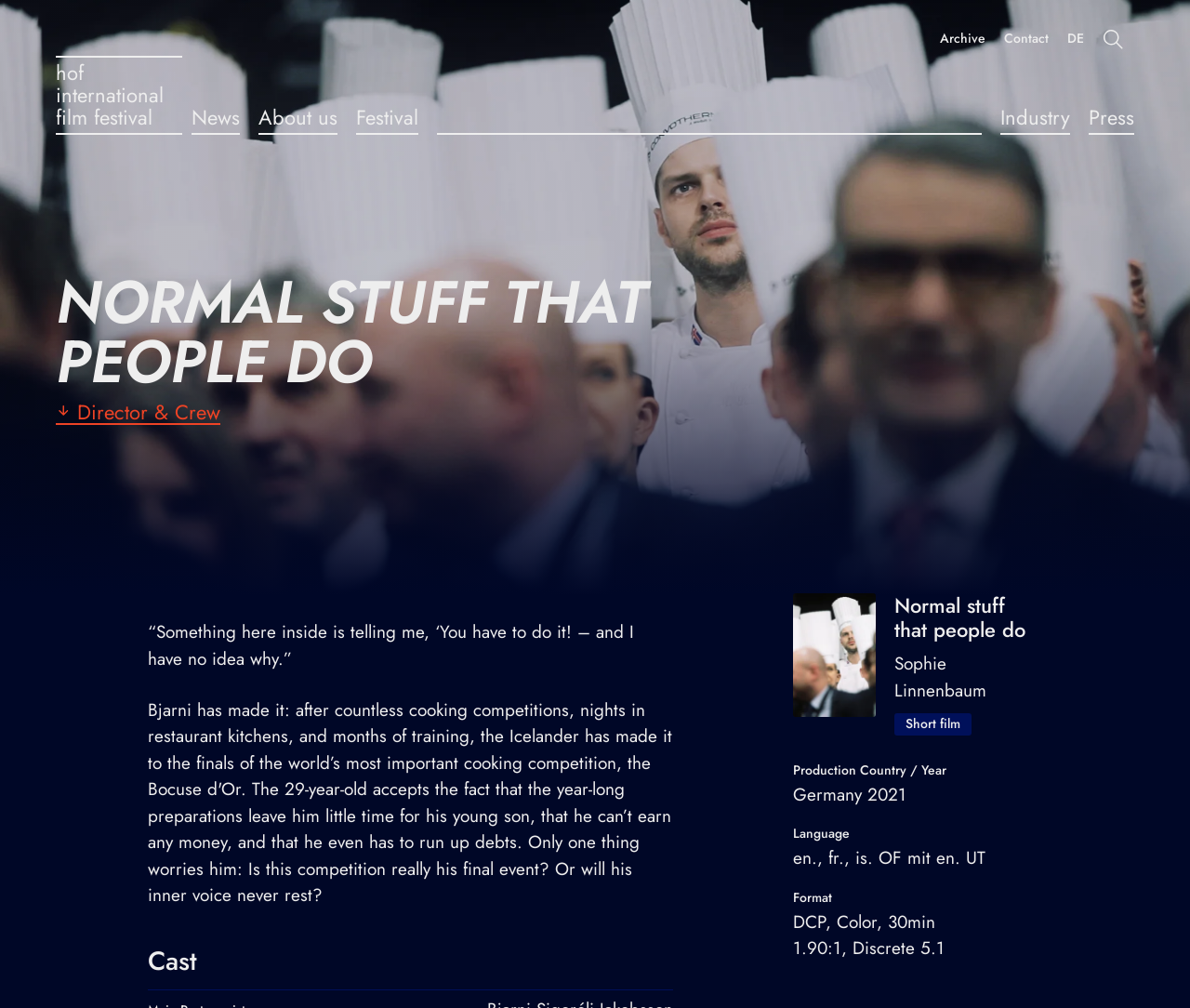Explain the features and main sections of the webpage comprehensively.

The webpage appears to be a film festival webpage, specifically showcasing a film titled "Normal stuff that people do". At the top, there is a navigation menu with links to "News", "About us", "Festival", "Industry", and "Press", aligned horizontally across the page. Below this menu, there is a prominent heading "NORMAL STUFF THAT PEOPLE DO" in a larger font size.

To the right of the heading, there is a link "Director & Crew" accompanied by a small image. Below this, there is a quote "“Something here inside is telling me, ‘You have to do it! – and I have no idea why.”" in a smaller font size.

Further down, there is a section dedicated to the film's details, with a heading "Cast" followed by a figure containing a poster image of the film. Below the poster, there is a figcaption with text "Sophie Linnenbaum" and "Short film". 

The page also features three description lists, each containing terms and details about the film's production country and year, language, and format. These lists are aligned vertically and occupy the right half of the page.

At the very top of the page, there is a link to "hof international film festival" and a canvas element that spans the entire width of the page. There are also links to "Archive", "Contact", and "DE" at the top right corner of the page, accompanied by a button with an image.